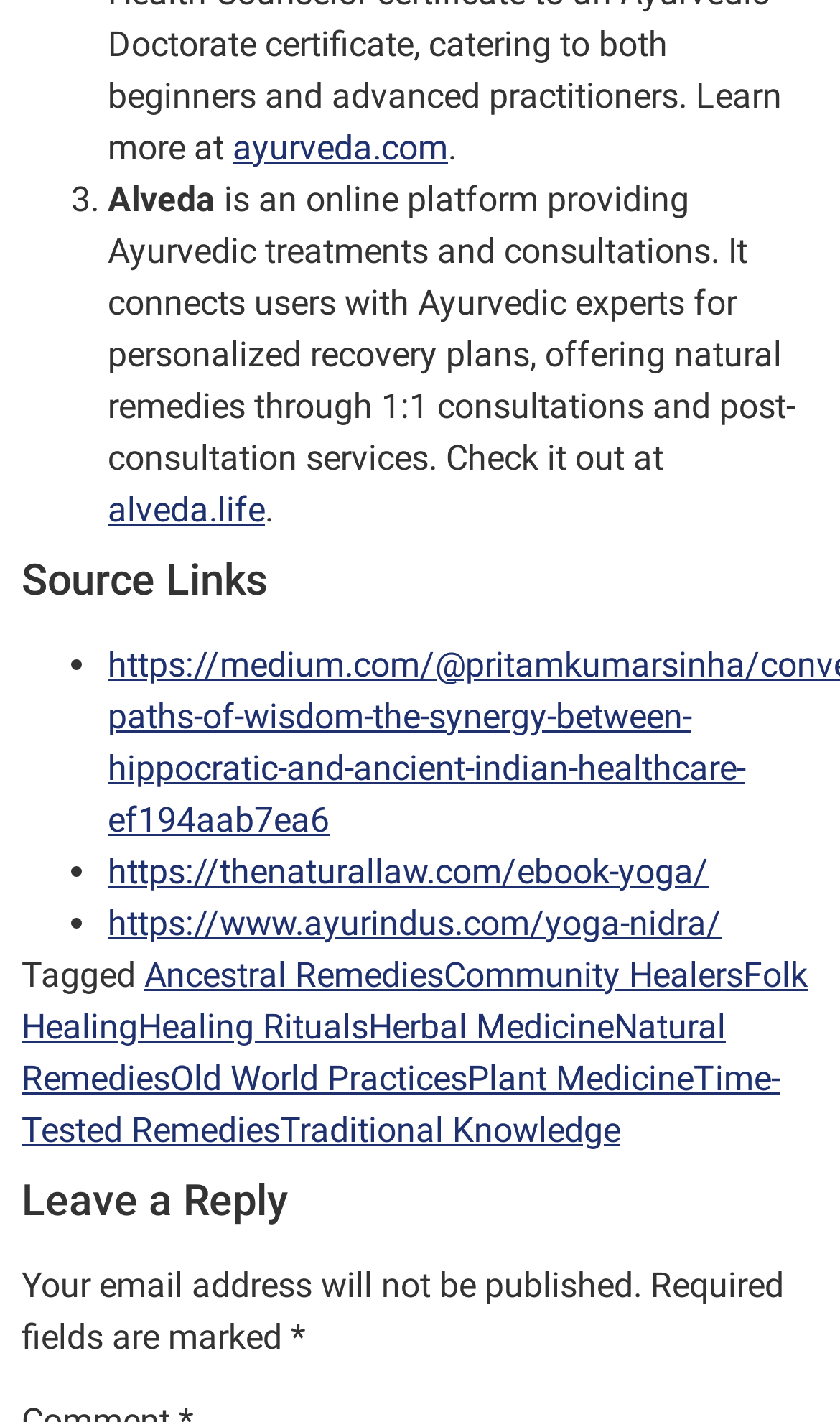Answer succinctly with a single word or phrase:
How many tags are in the 'Tagged' section?

9